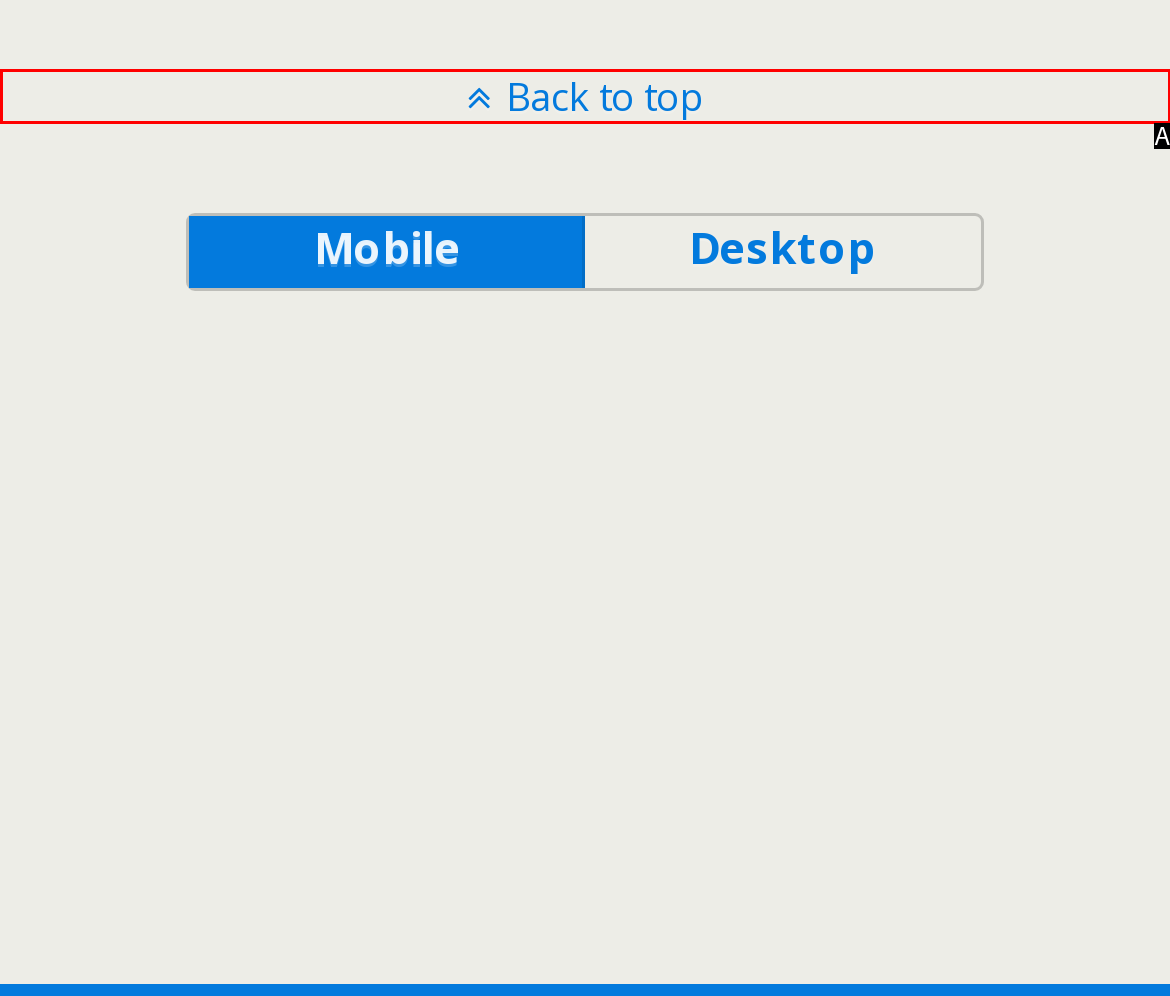Identify the HTML element that best matches the description: Back to top. Provide your answer by selecting the corresponding letter from the given options.

A